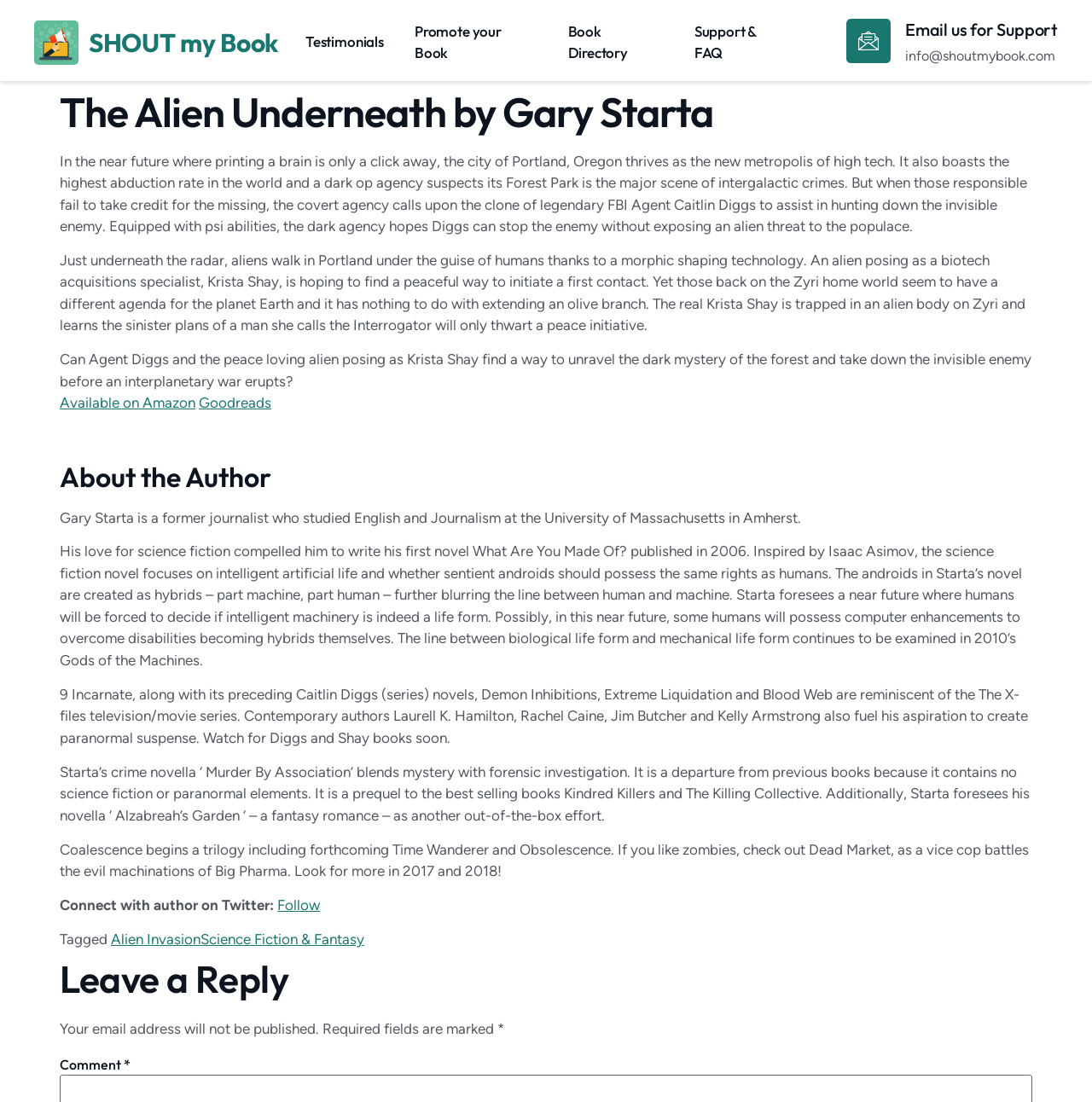What is the genre of the book?
Respond to the question with a single word or phrase according to the image.

Science Fiction & Fantasy